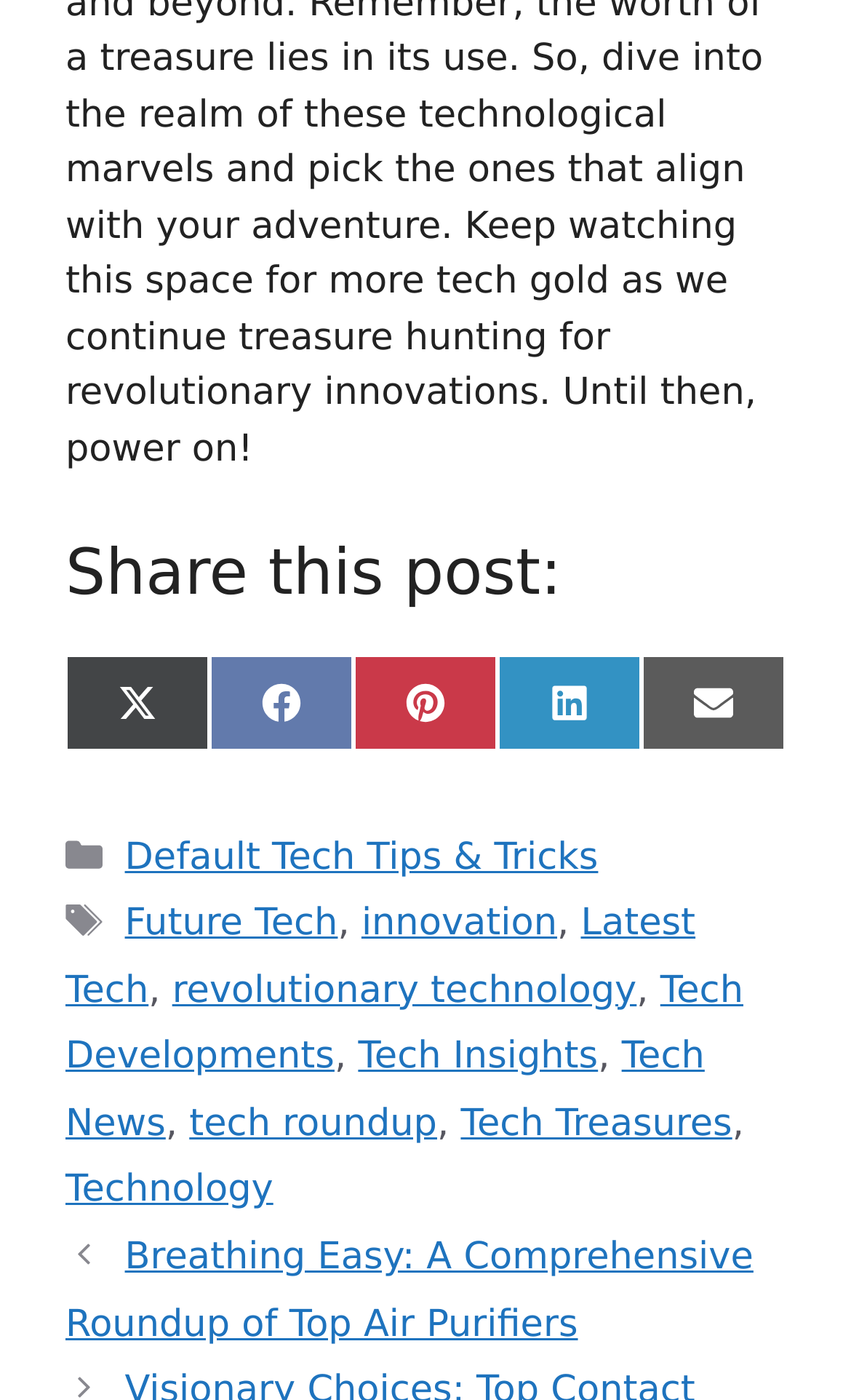What is the last tag associated with the article 'Breathing Easy: A Comprehensive Roundup of Top Air Purifiers'?
Provide a short answer using one word or a brief phrase based on the image.

Tech Treasures